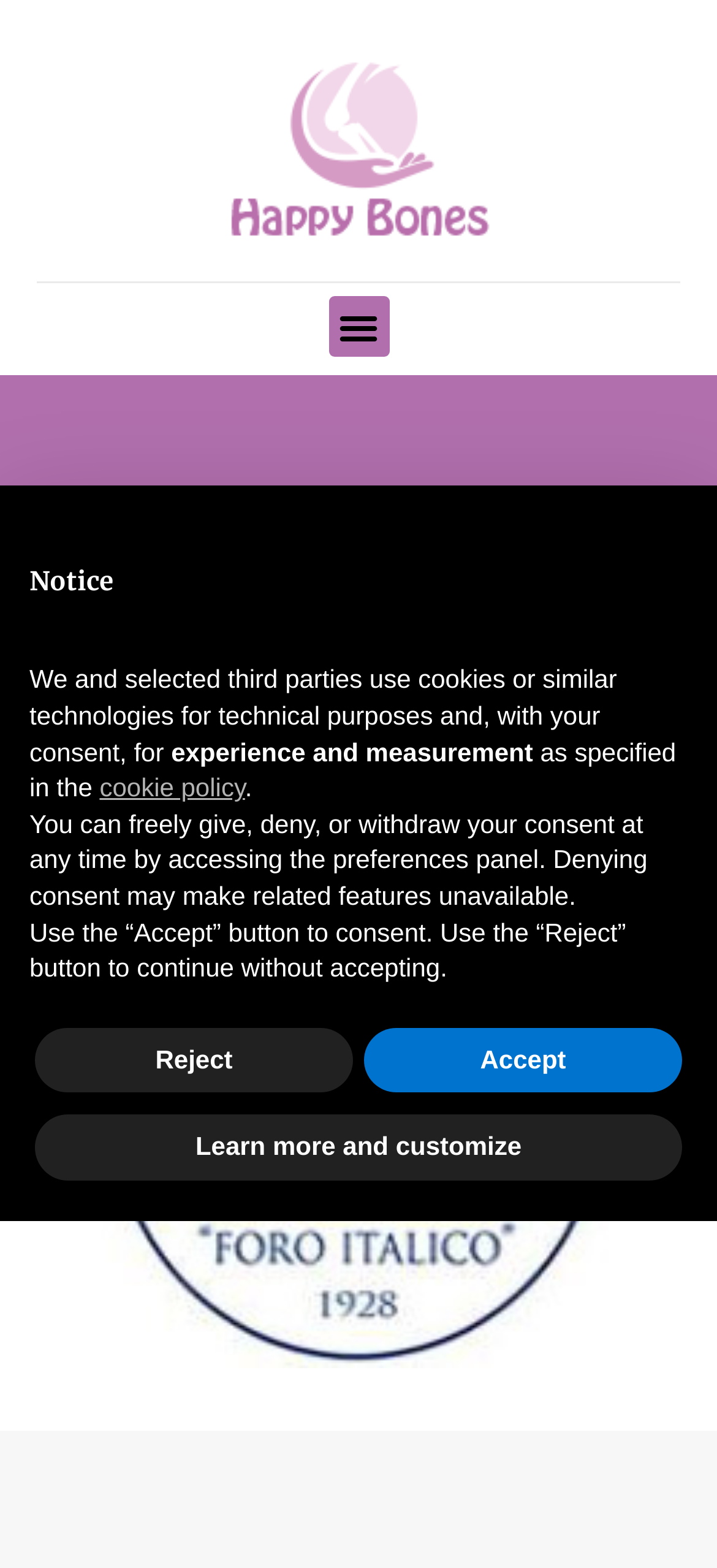Give a full account of the webpage's elements and their arrangement.

The webpage is titled "The Partners – Happy Bones" and features a logo at the top center, which is an image with the text "logo-up-happy-bones". To the right of the logo is a "Menu Toggle" button. Below the logo is a heading that reads "The Partners". 

At the top of the page, there is a notice dialog box that spans the entire width of the page. The notice is headed by a "Notice" title and contains a block of text that explains the use of cookies and similar technologies on the website. The text is divided into several paragraphs and includes links to the cookie policy. 

Below the notice, there are three buttons: "Learn more and customize", "Reject", and "Accept". The "Learn more and customize" button is located at the top left, while the "Reject" and "Accept" buttons are located side by side at the bottom right.